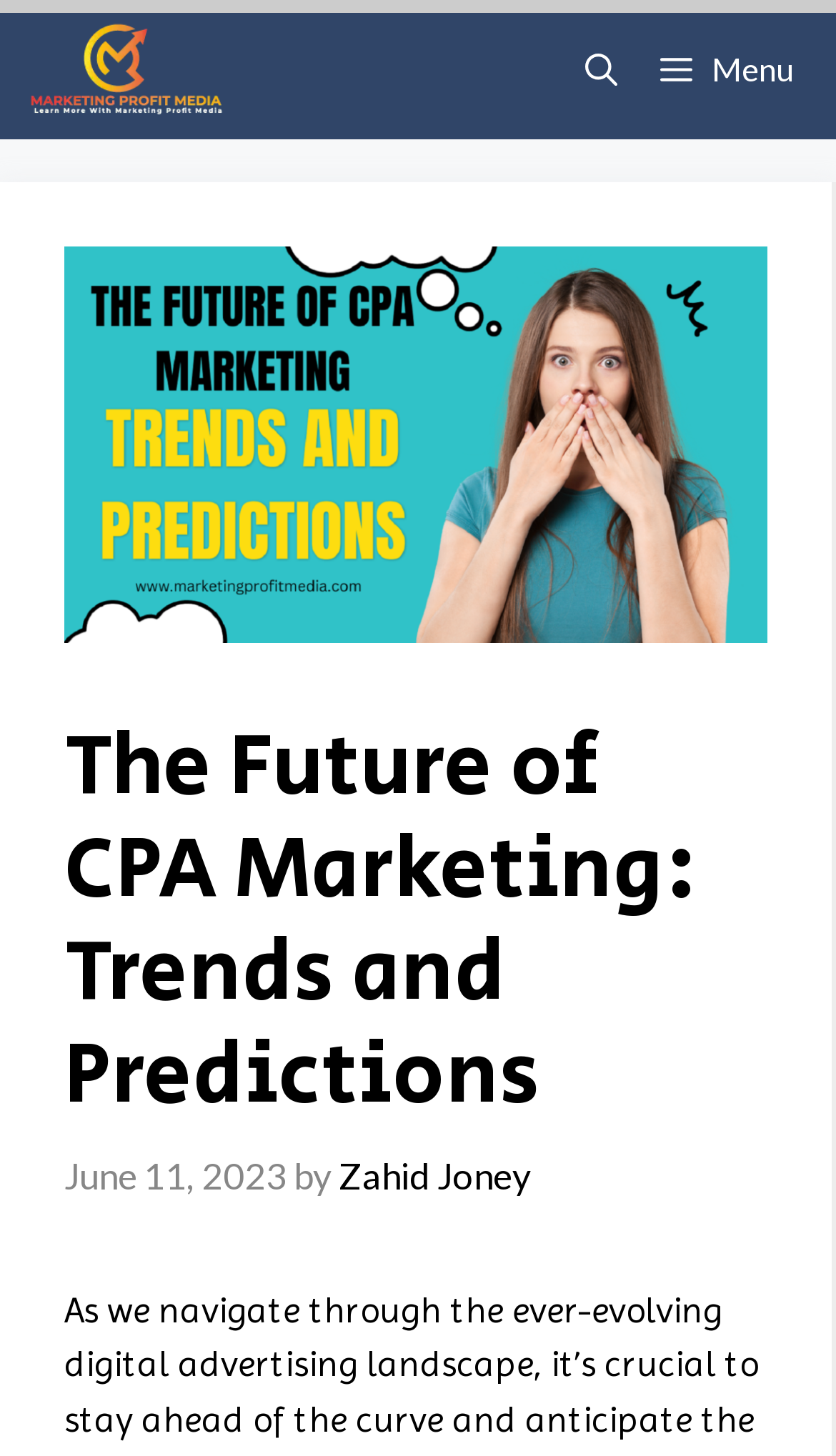Your task is to extract the text of the main heading from the webpage.

The Future of CPA Marketing: Trends and Predictions